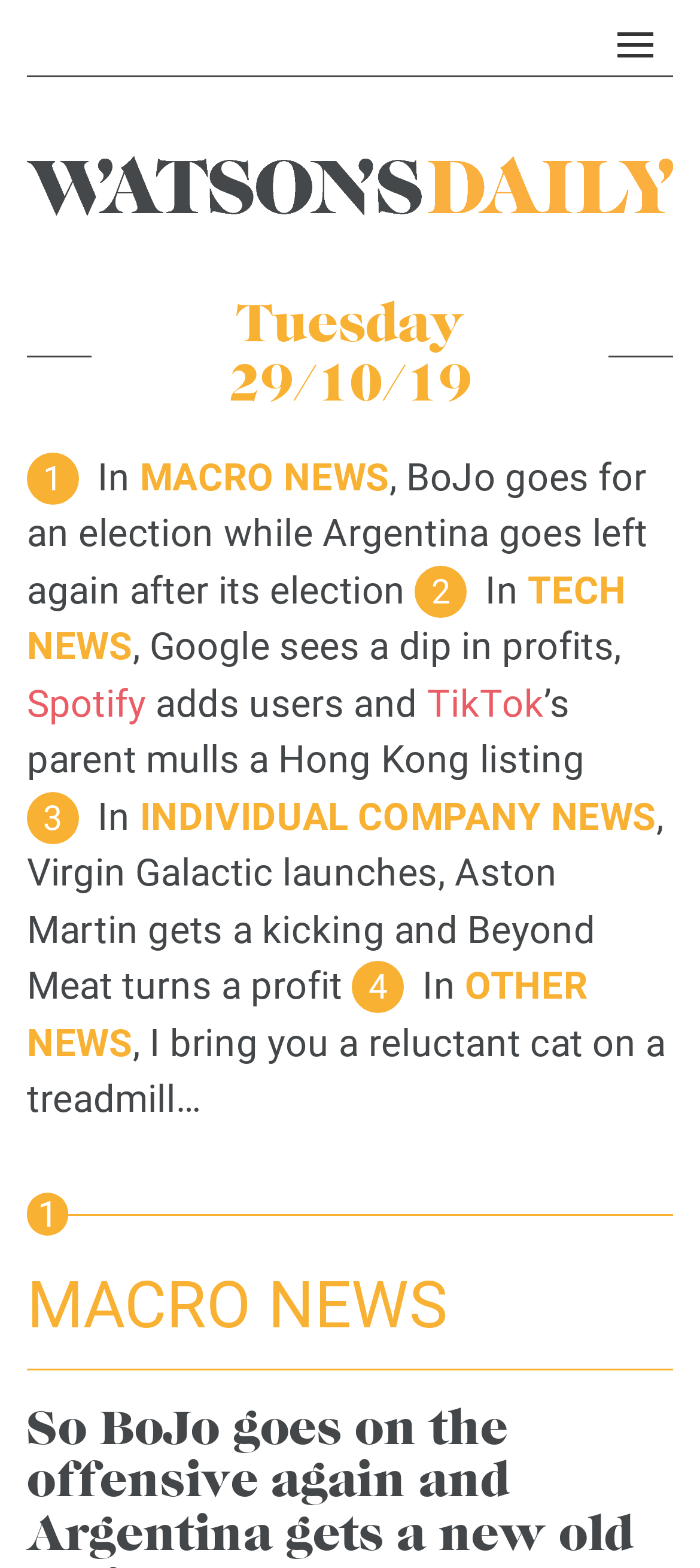Answer with a single word or phrase: 
What is the company mentioned alongside Hong Kong listing?

TikTok's parent